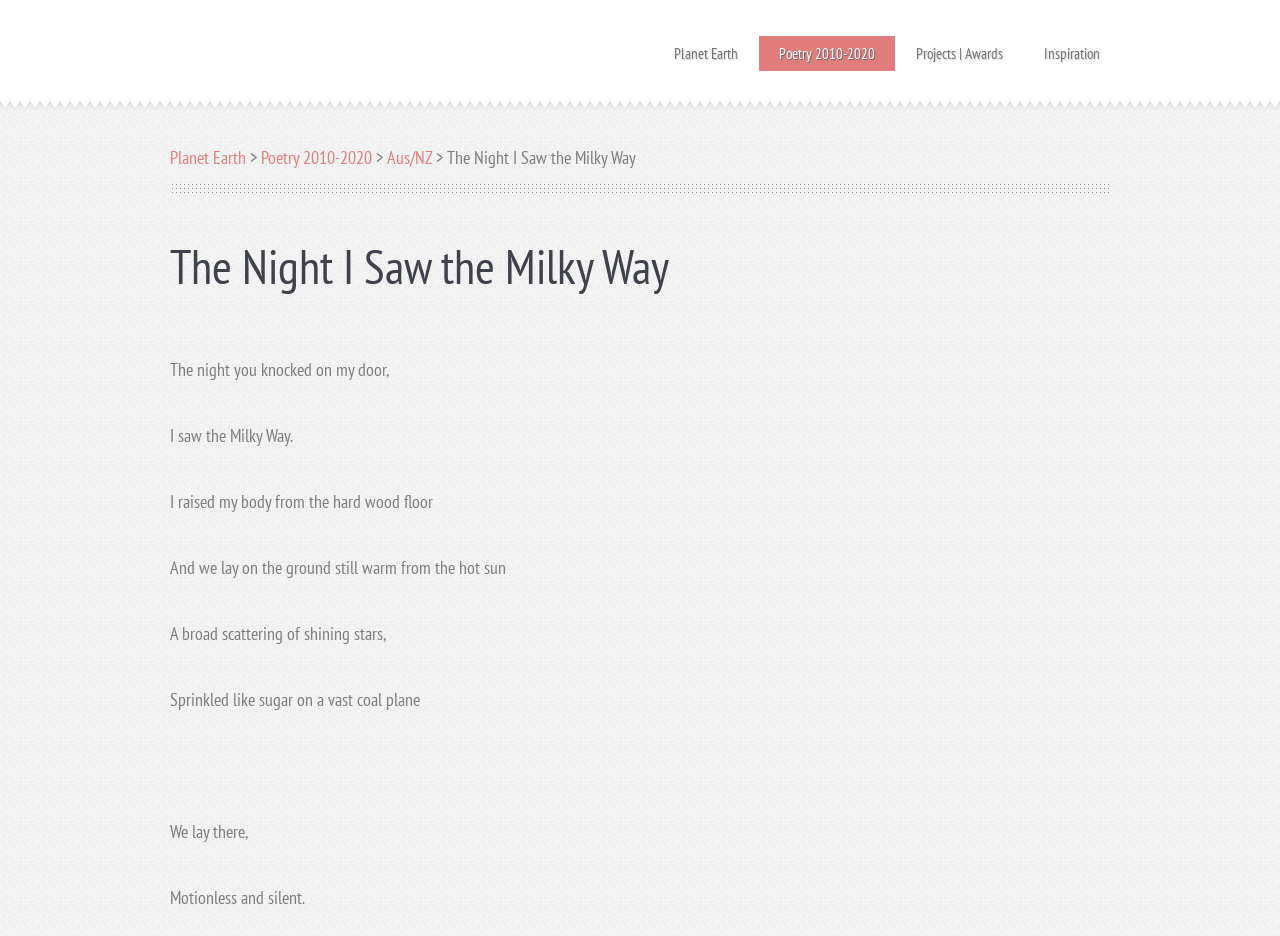How many links are there in the top navigation bar?
Based on the screenshot, respond with a single word or phrase.

5